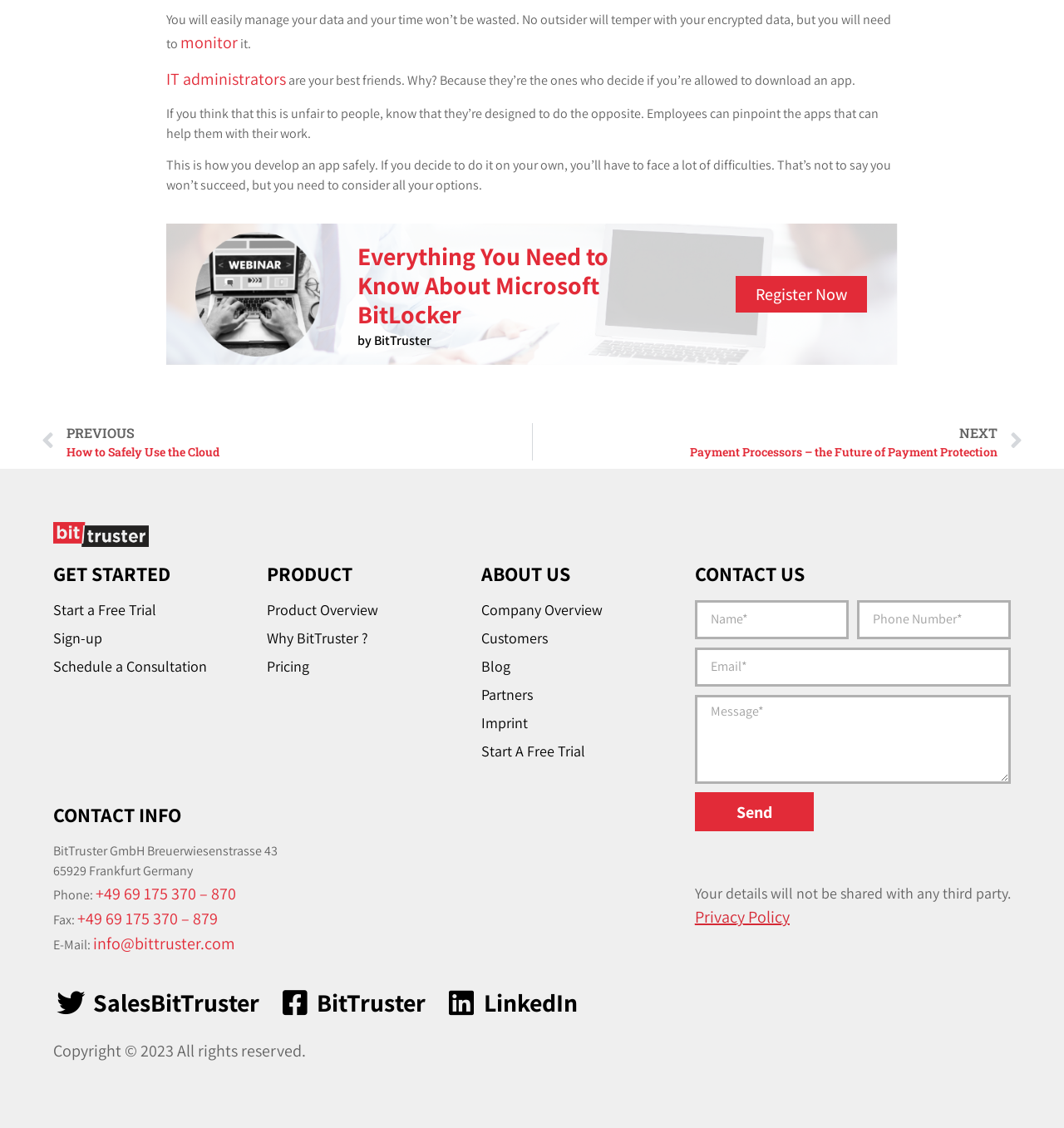Please find the bounding box coordinates of the section that needs to be clicked to achieve this instruction: "Click on 'Send'".

[0.653, 0.702, 0.765, 0.737]